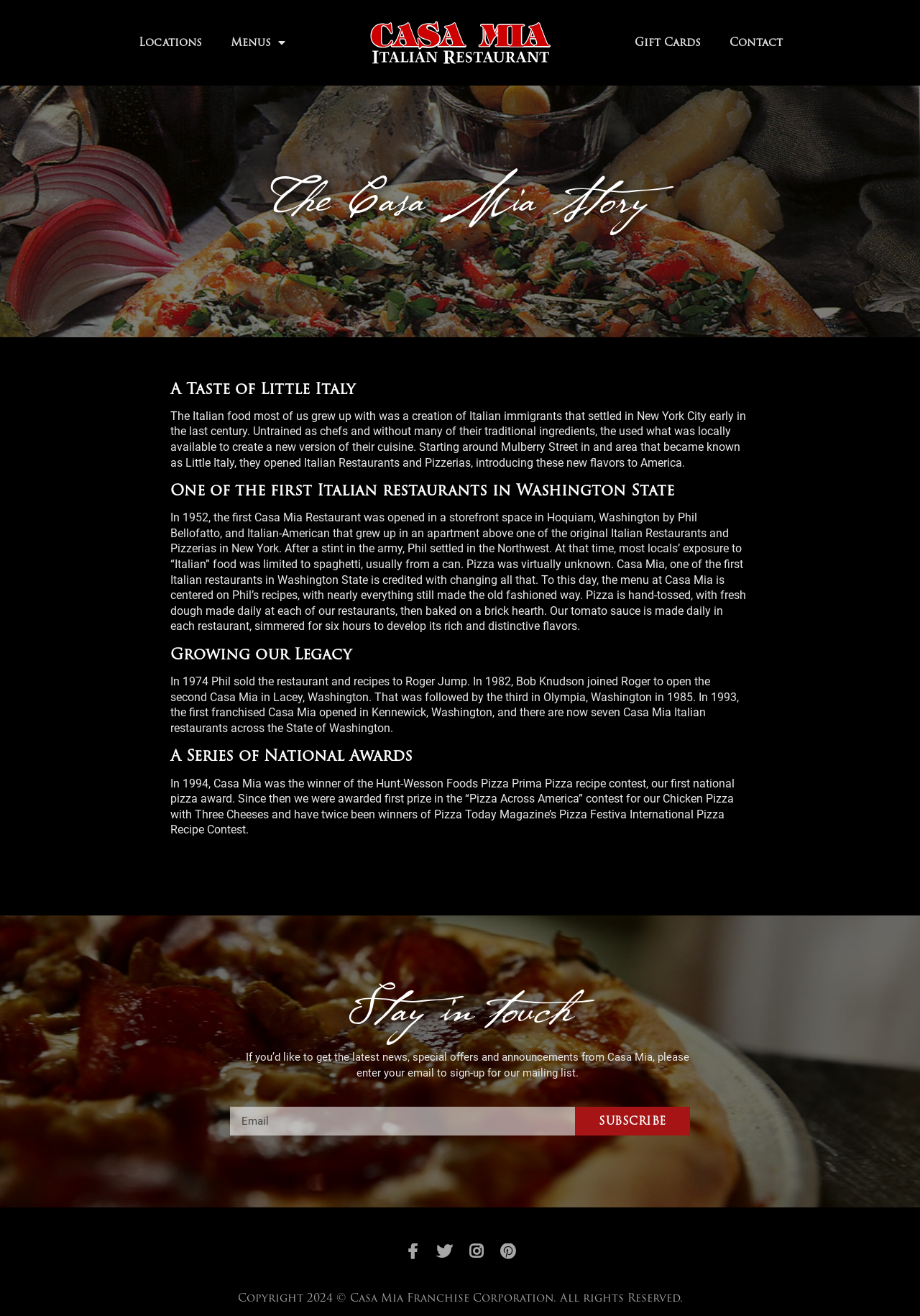Determine the bounding box coordinates for the HTML element described here: "alt="Casa Mia Italian Restaurants"".

[0.398, 0.009, 0.602, 0.056]